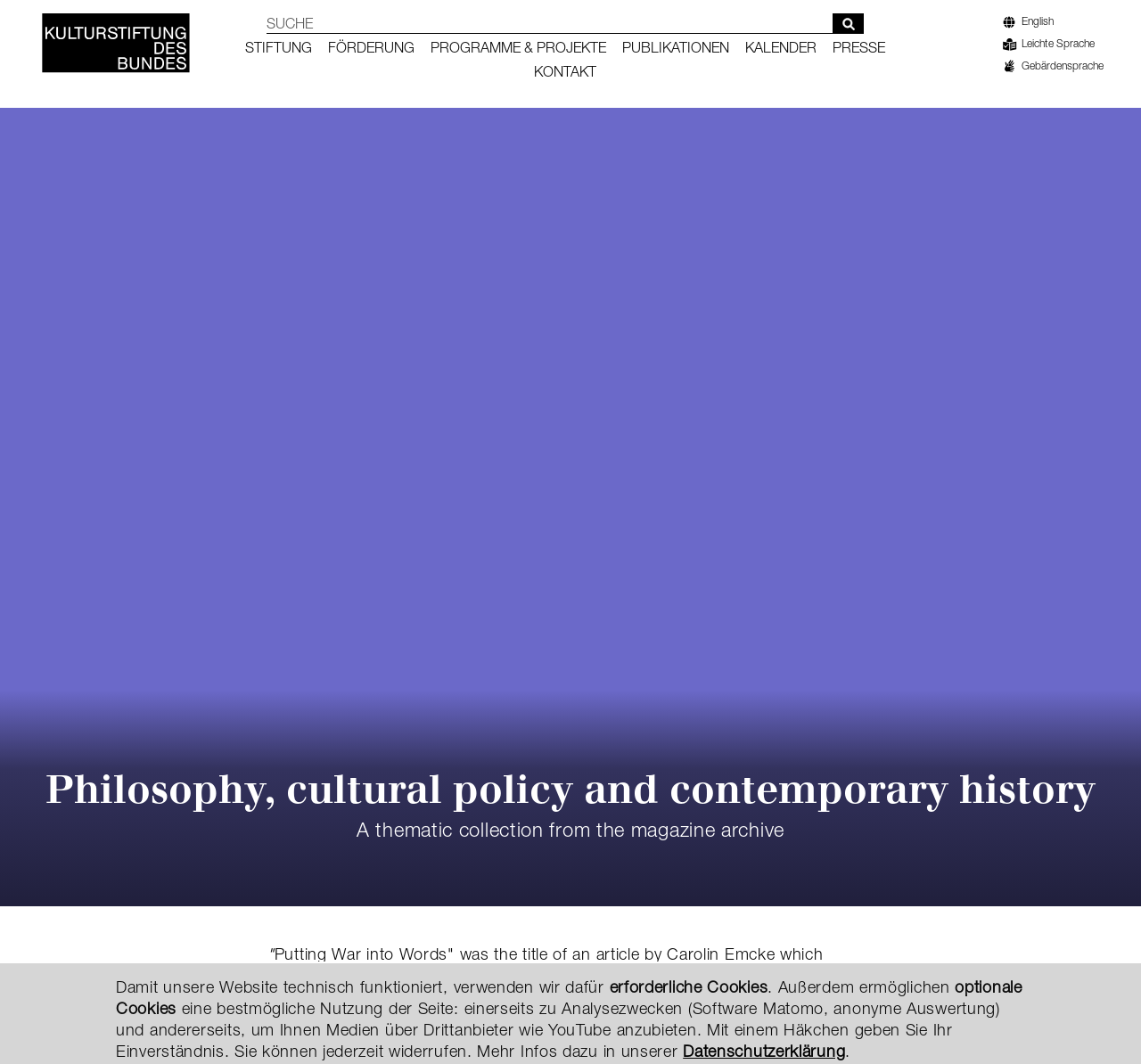What is the language of the webpage?
Please use the image to provide an in-depth answer to the question.

I found the answer by looking at the text on the webpage. The text is written in German, and there are also links to translate the page to other languages, such as English.